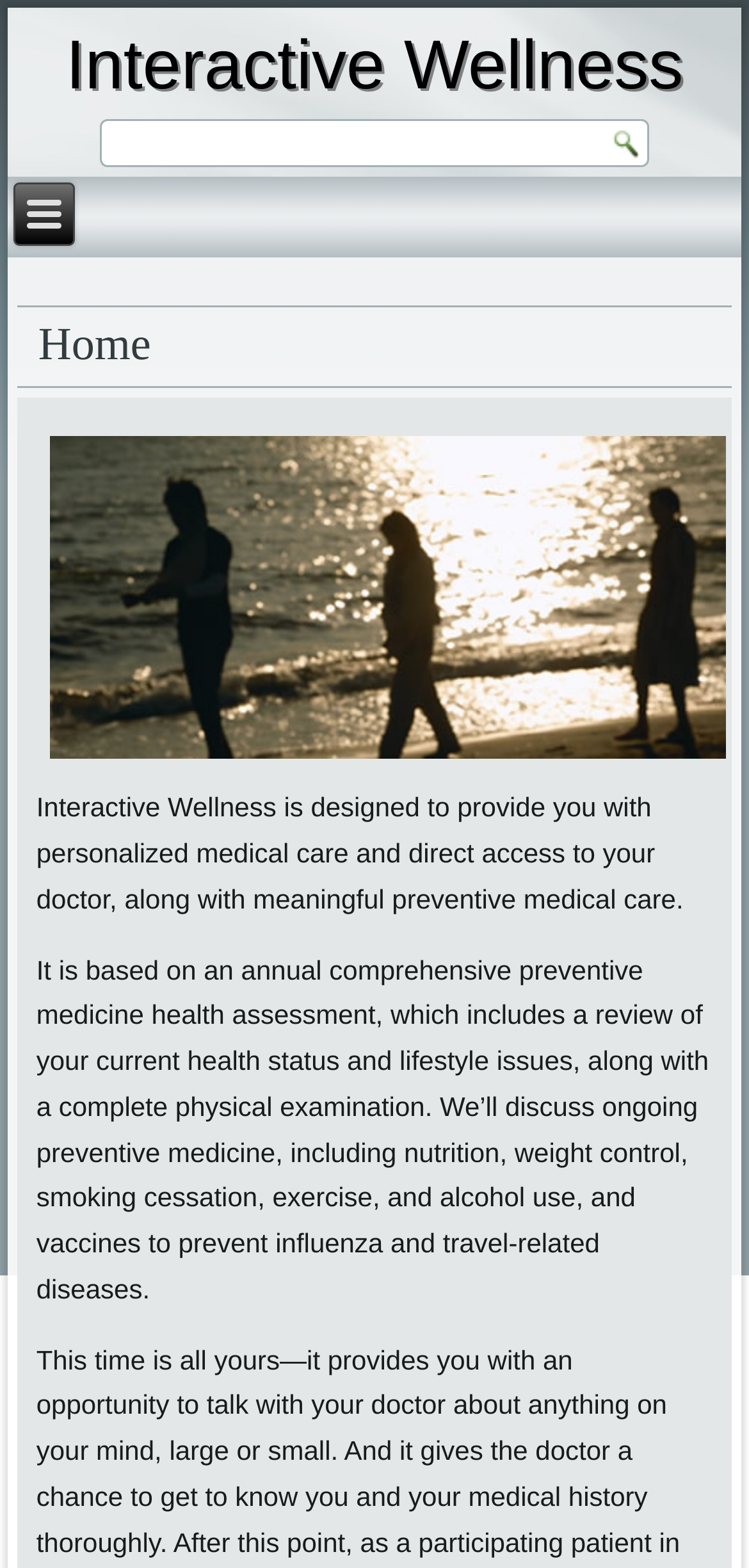Offer a thorough description of the webpage.

The webpage is titled "Home | Interactive Wellness" and has a prominent link with the same text at the top, taking up most of the width. Below this link, there is a textbox and a button side by side, both relatively small in size. 

On the left side, there is a narrow link that spans about a quarter of the page's height. Next to it, there is another link that is even narrower and shorter in height. 

The main content of the page is divided into three sections. The first section is a heading that reads "Home", which is centered and takes up about half of the page's width. 

Below the heading, there is a paragraph of text that describes the purpose of Interactive Wellness, which is to provide personalized medical care and direct access to doctors, along with preventive medical care. This text block takes up about half of the page's width and is positioned near the top.

The third section is another paragraph of text that explains the comprehensive preventive medicine health assessment, including a review of current health status, lifestyle issues, and a complete physical examination. This text block is also about half of the page's width and is positioned below the first paragraph.